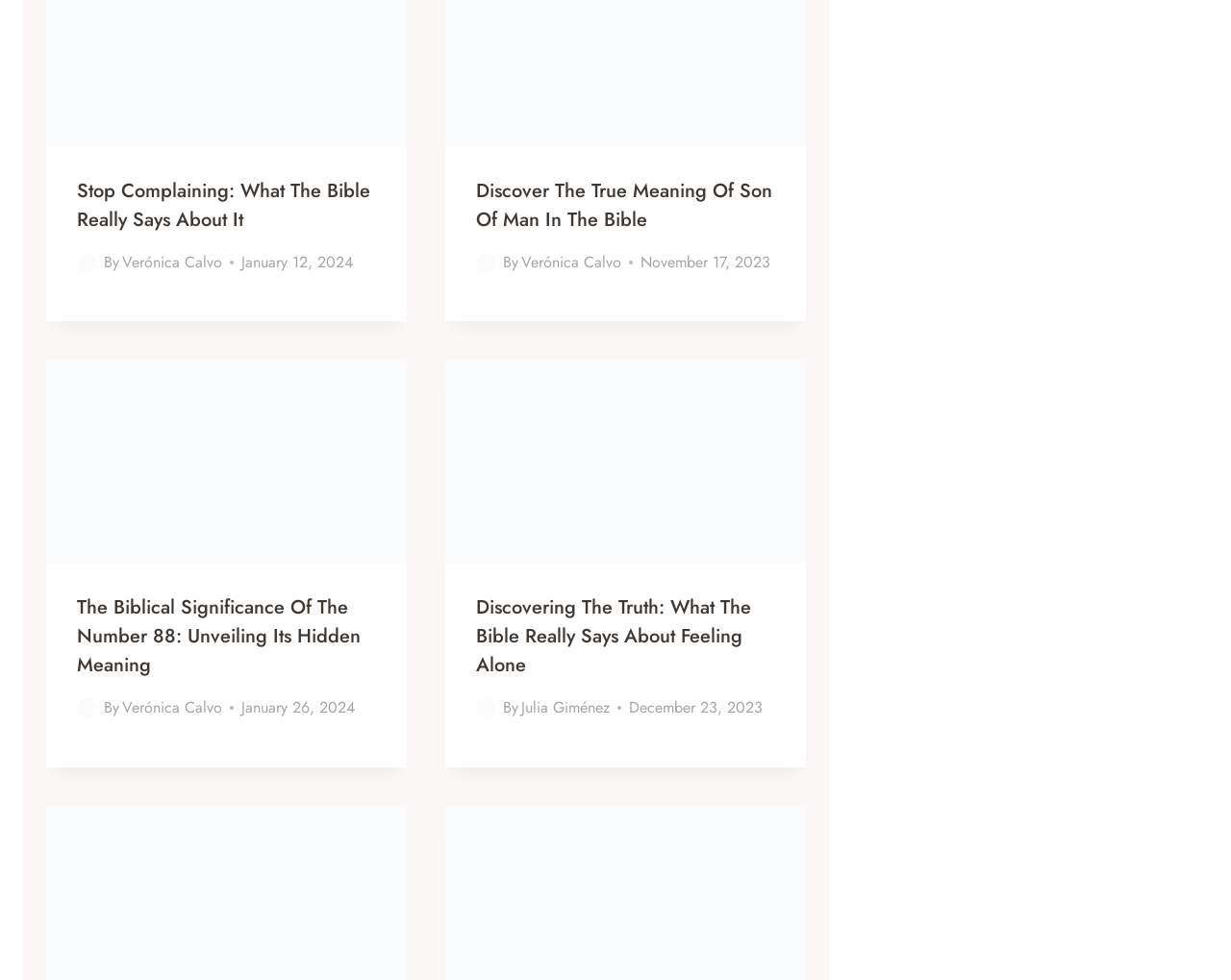Analyze the image and provide a detailed answer to the question: When was the third article published?

I determined the publication date of the third article by looking at the time element with the text 'January 26, 2024' inside the third article element.